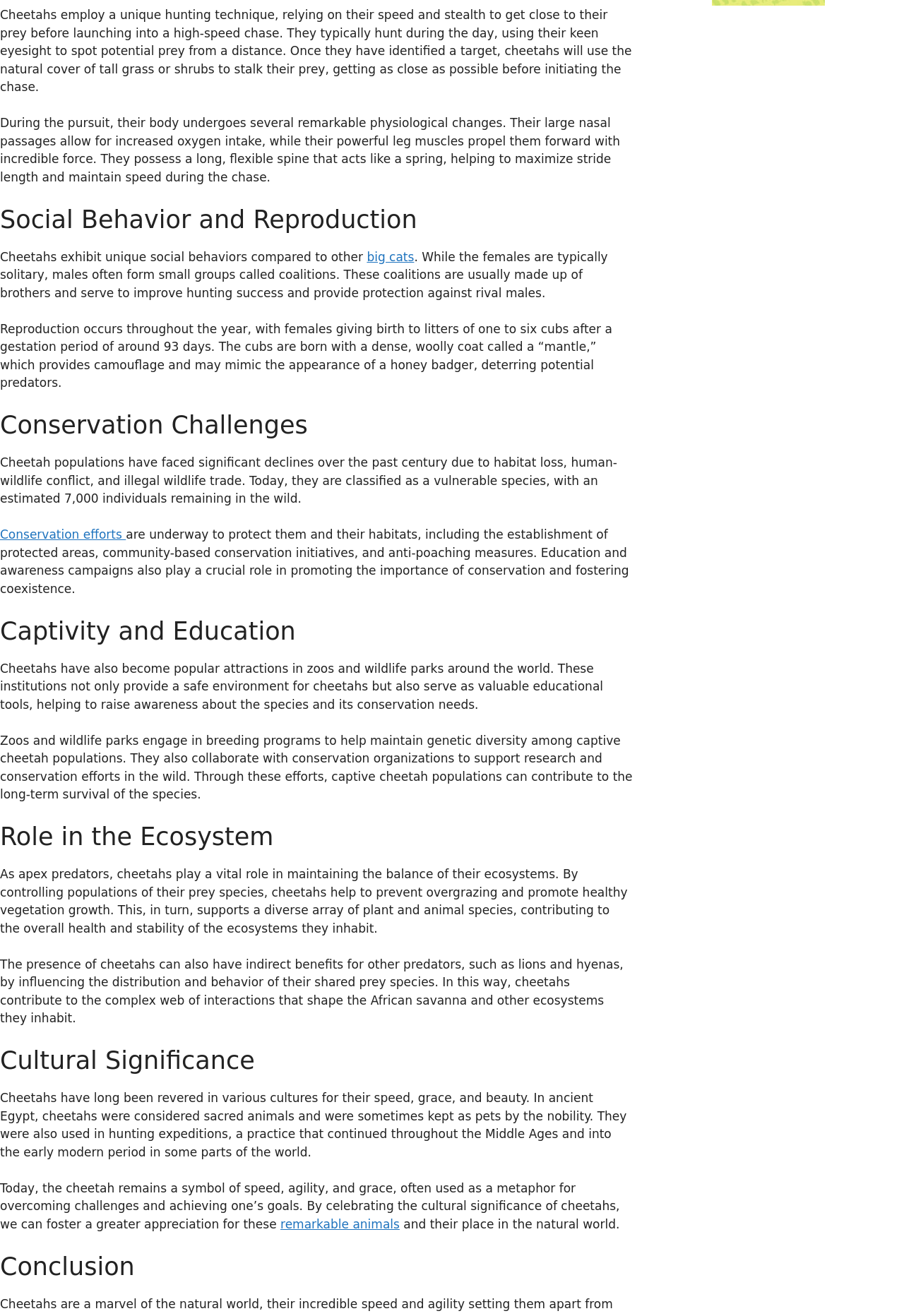What is unique about a cheetah's hunting technique?
Based on the image, give a concise answer in the form of a single word or short phrase.

Speed and stealth